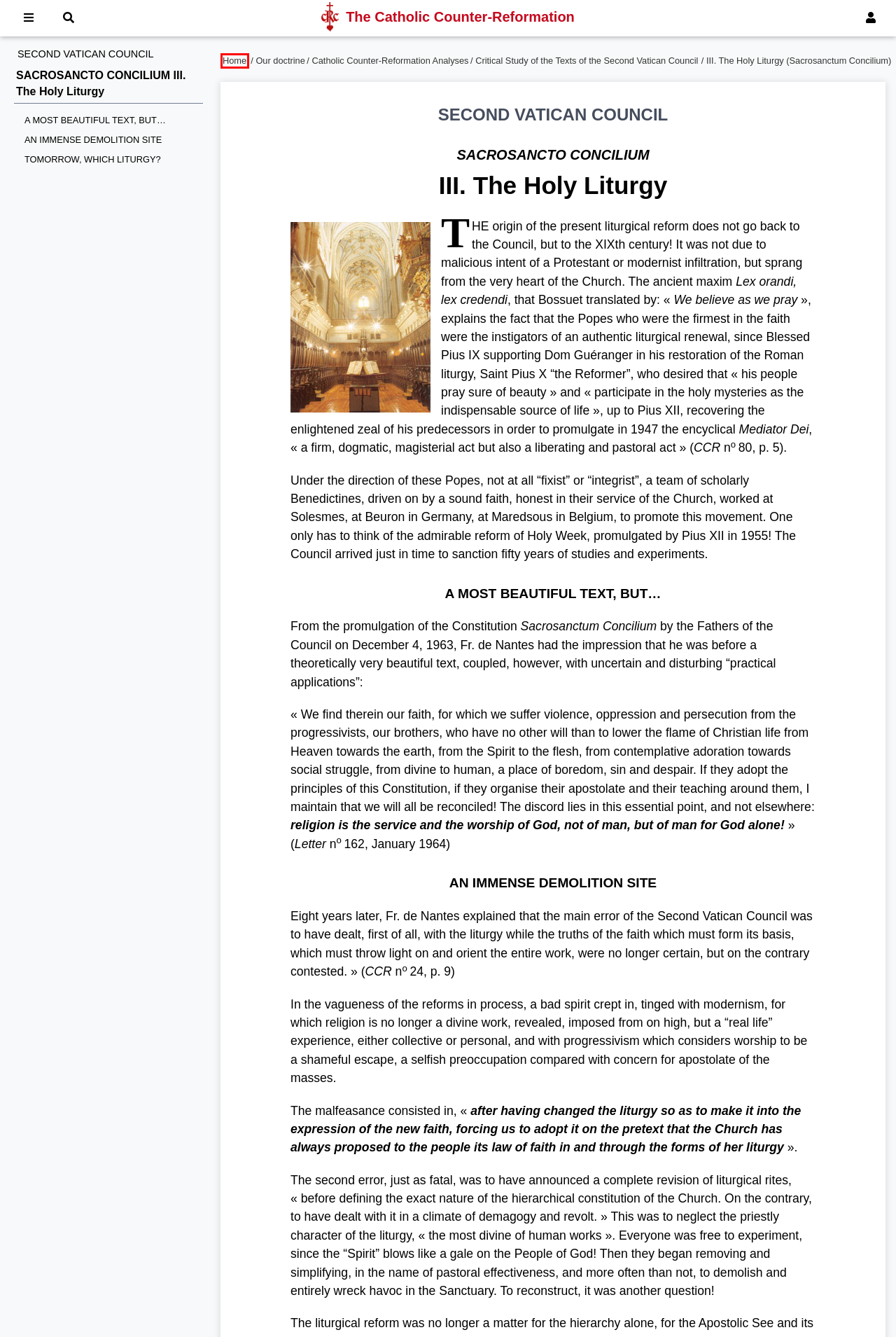You have a screenshot of a webpage with a red bounding box highlighting a UI element. Your task is to select the best webpage description that corresponds to the new webpage after clicking the element. Here are the descriptions:
A. La Contre-Réforme catholique au XXIe siècle
B. VOD - Éditions CRC
C. The Catholic Counter-Reformation in the 21st Century
D. La Renaissance catholique au Canada
E. De Katholieke Contrareformatie in de 21ste eeuw
F. La Contra Reforma Católica en el siglo XXIe
G. A Contrarreforma Católica no Século XXI
H. La Controriforma cattolica nel XXImo secolo

C